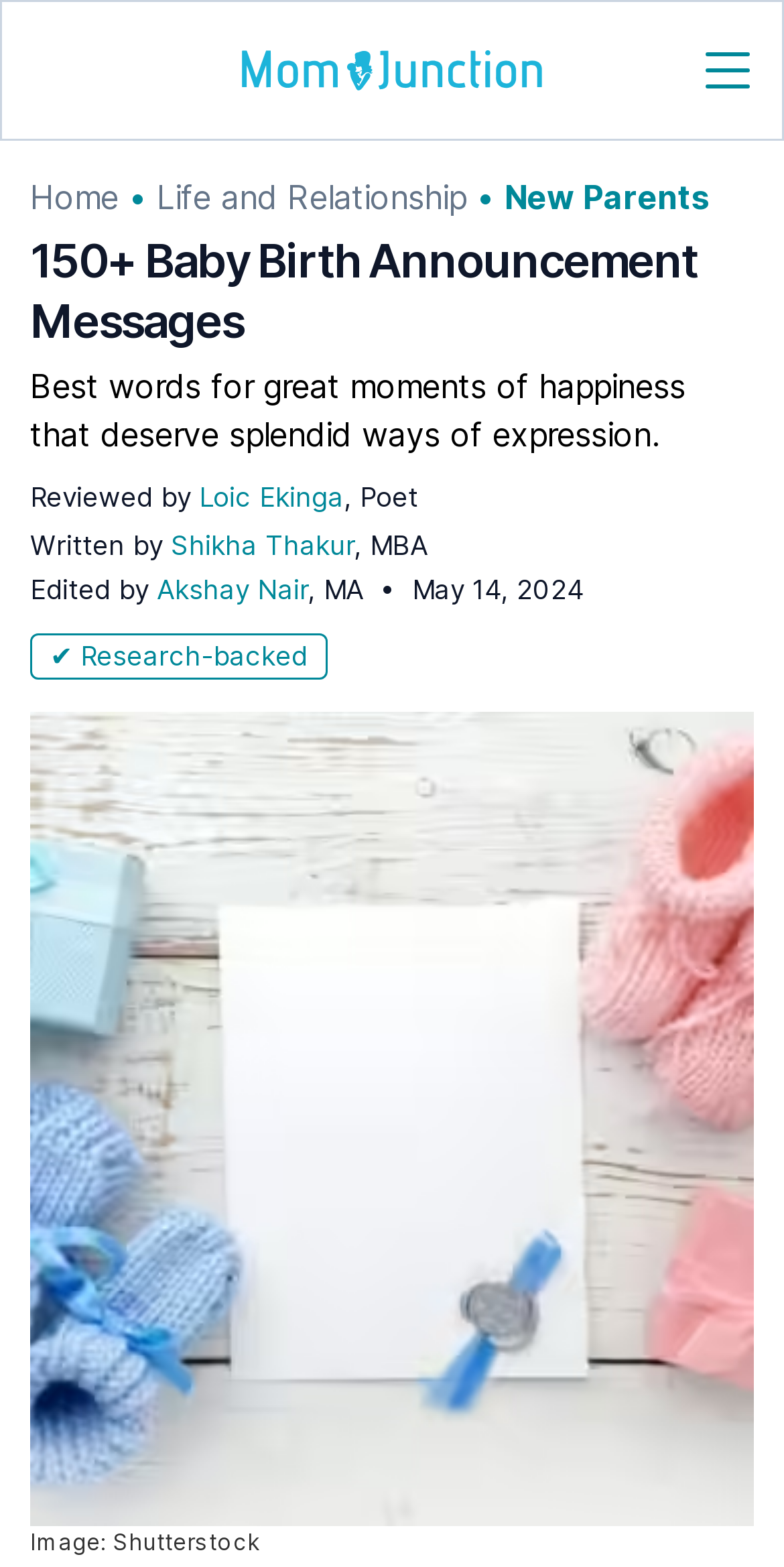Use a single word or phrase to answer the question:
What is the source of the image?

Shutterstock